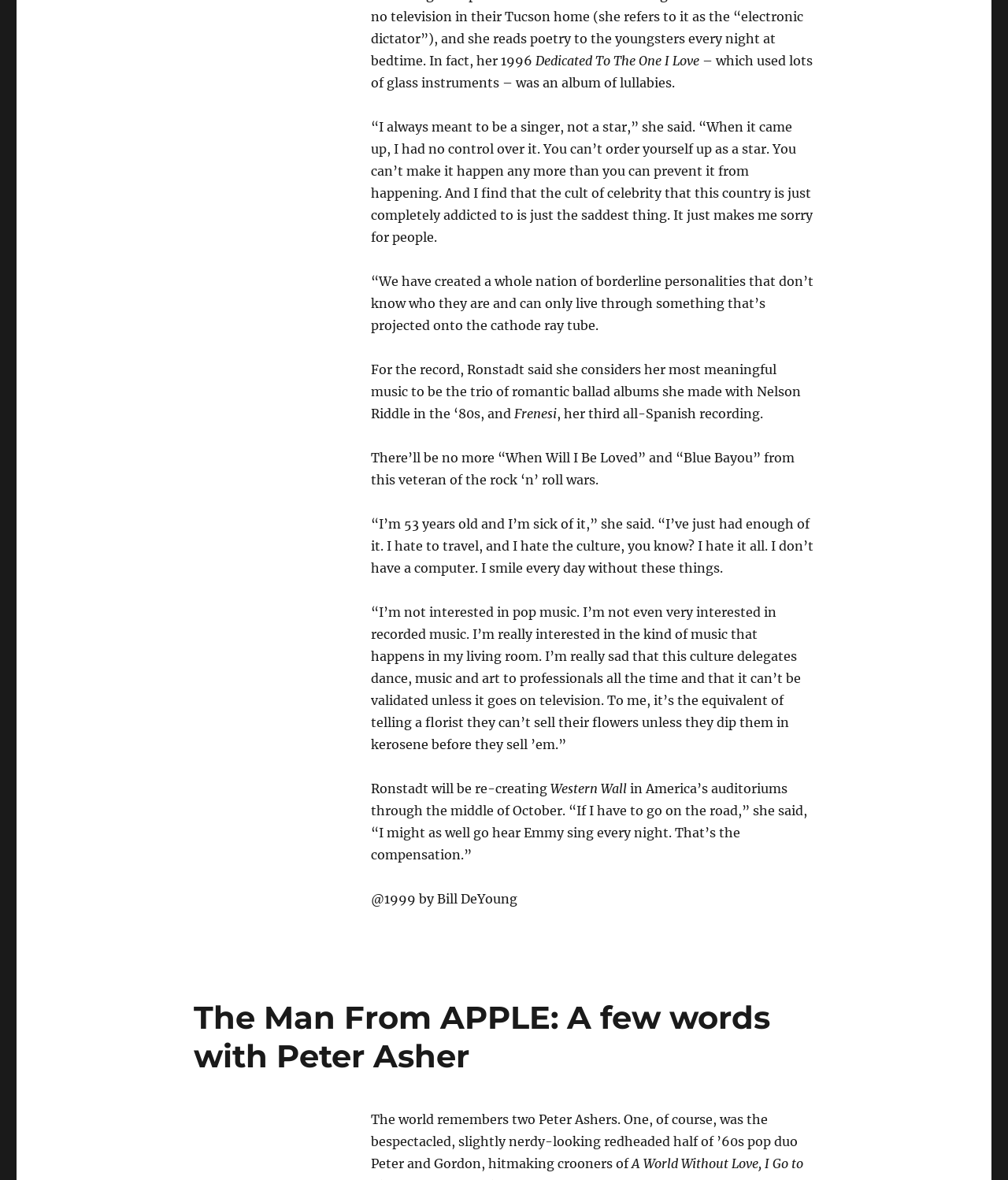Please answer the following question using a single word or phrase: Who is the singer mentioned in the article?

Linda Ronstadt